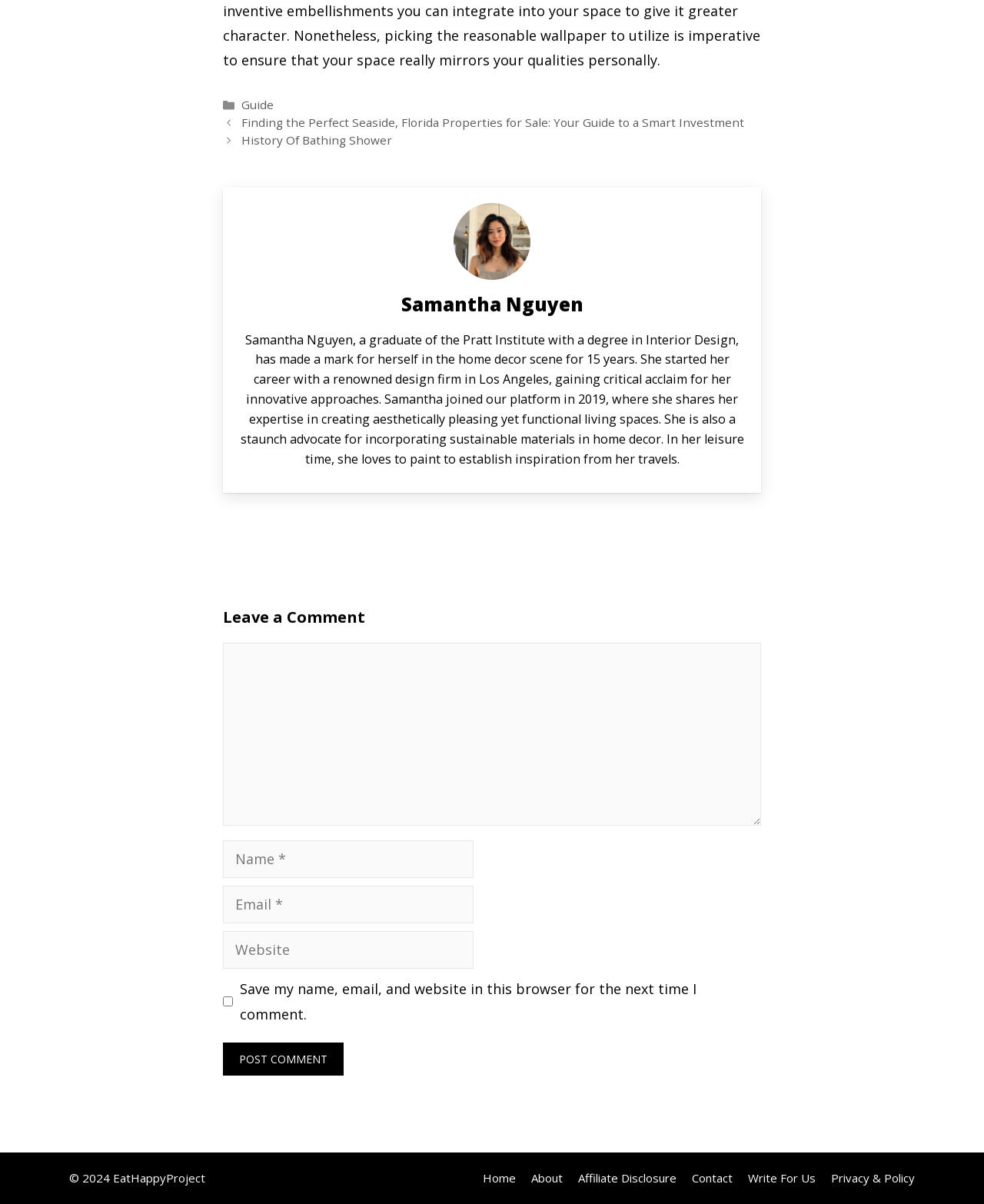Please identify the bounding box coordinates of the element I should click to complete this instruction: 'Leave a comment'. The coordinates should be given as four float numbers between 0 and 1, like this: [left, top, right, bottom].

[0.227, 0.534, 0.773, 0.686]